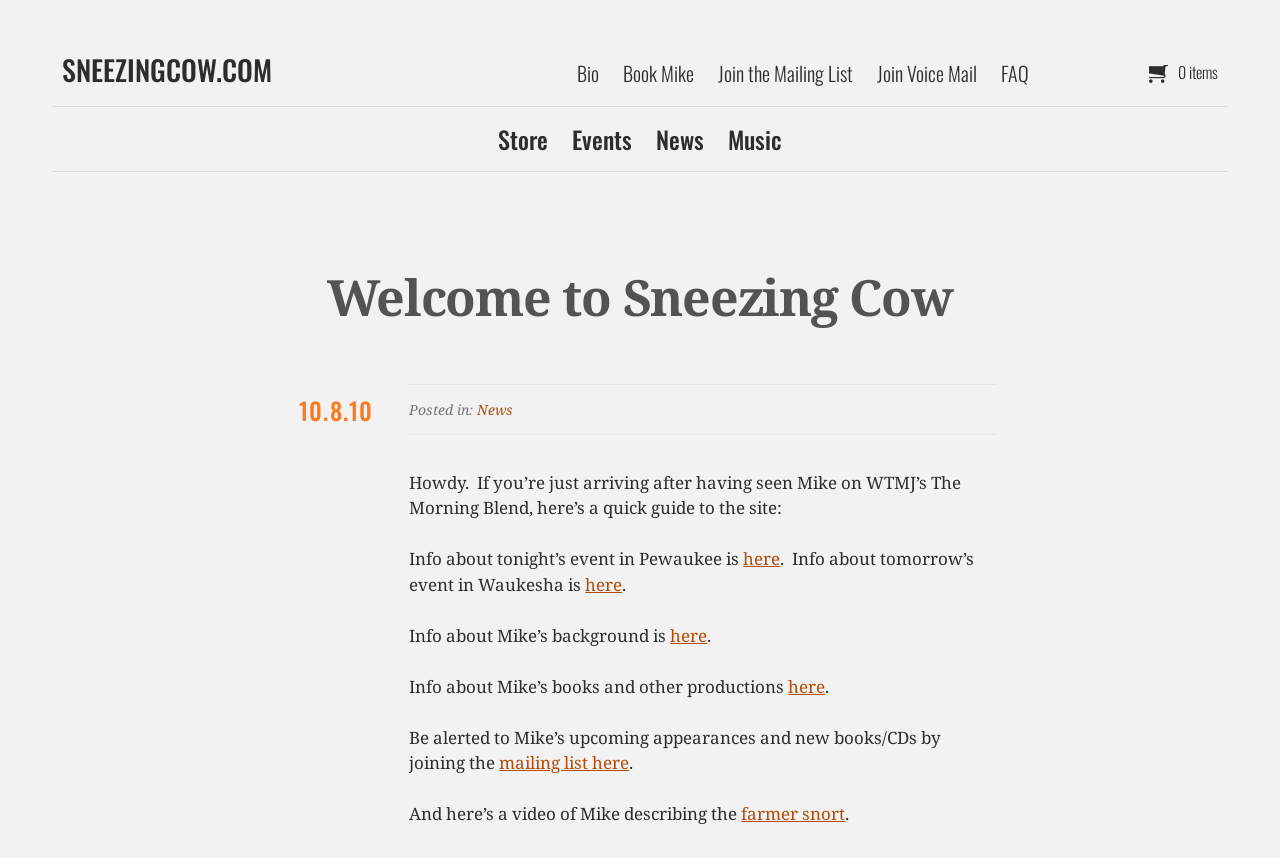Pinpoint the bounding box coordinates of the area that must be clicked to complete this instruction: "View the 'Events' page".

[0.439, 0.139, 0.502, 0.185]